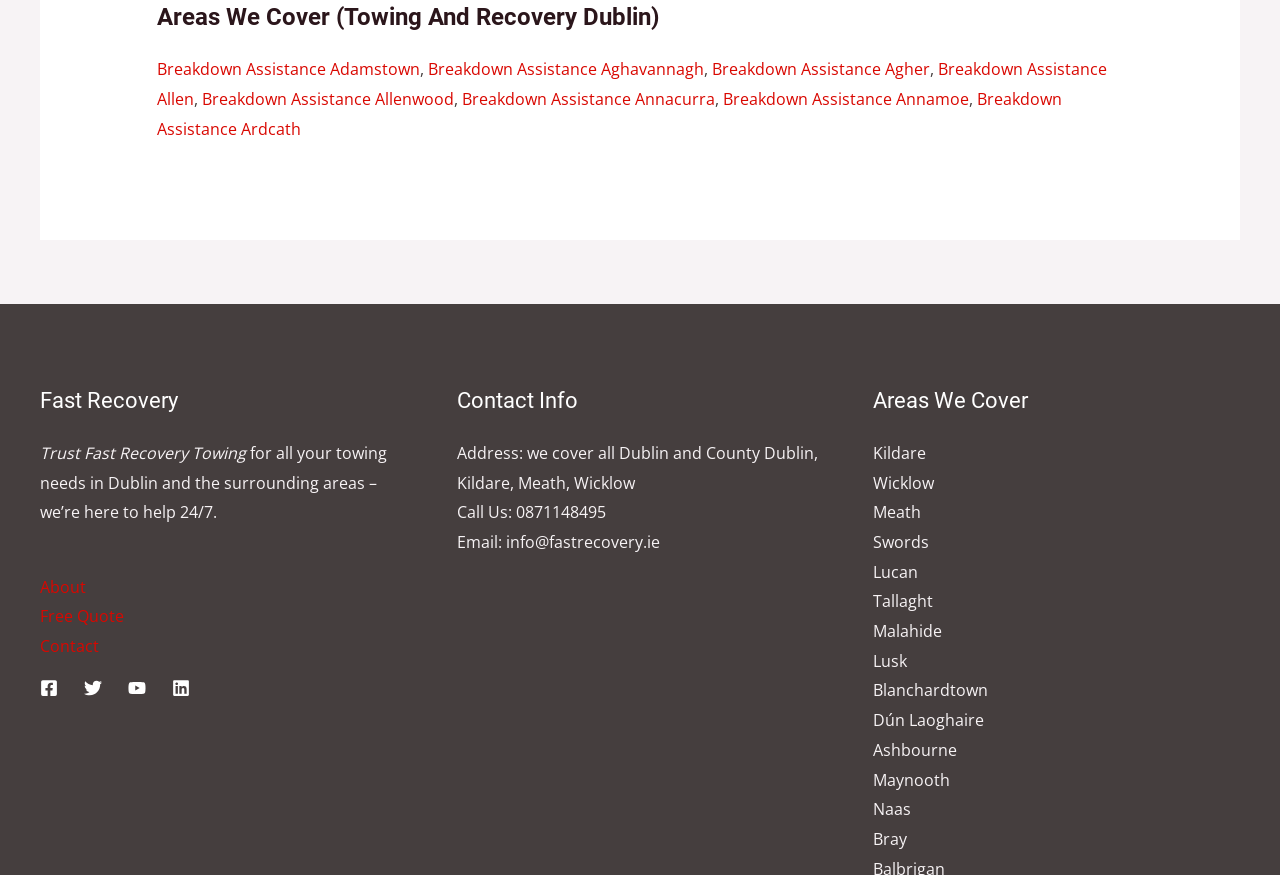Determine the bounding box for the UI element that matches this description: "News".

None